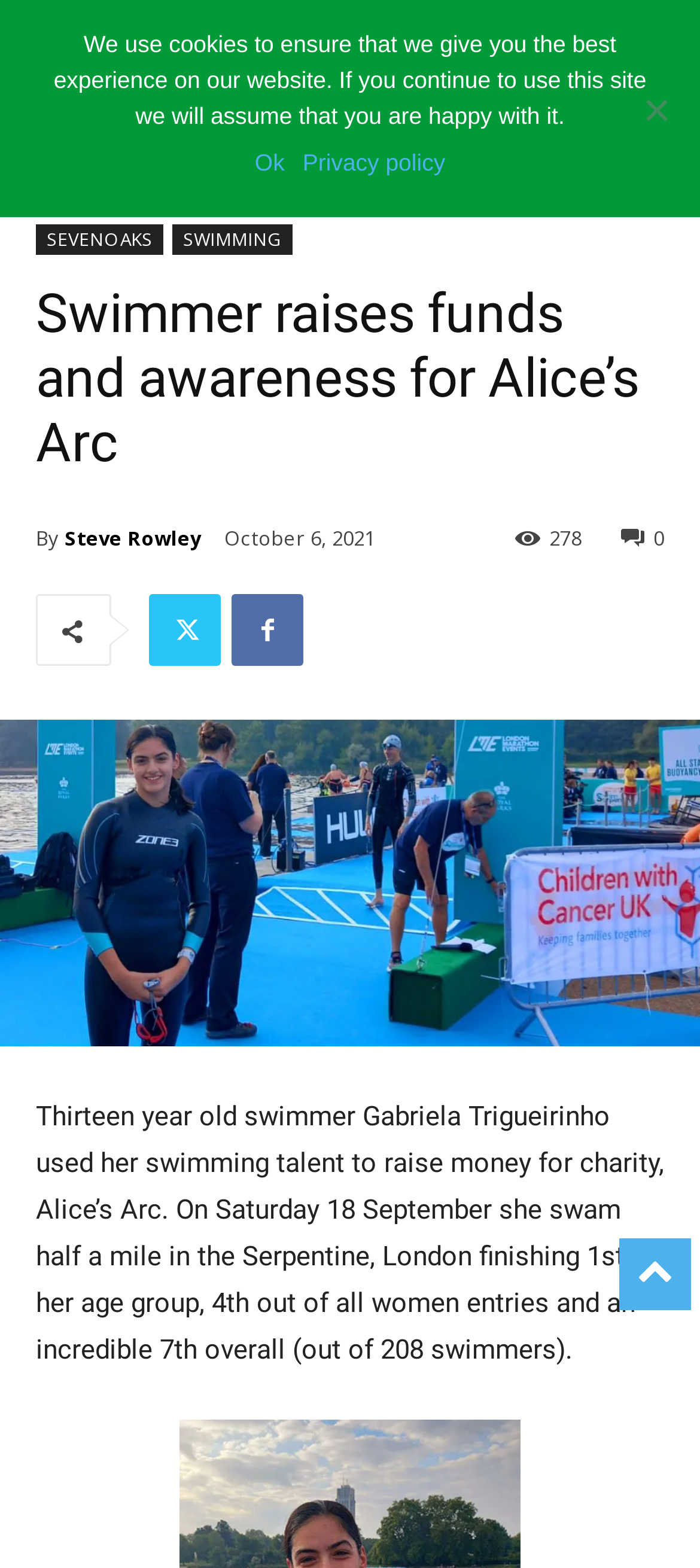Specify the bounding box coordinates of the element's region that should be clicked to achieve the following instruction: "Read the article about Gabriela Trigueirinho". The bounding box coordinates consist of four float numbers between 0 and 1, in the format [left, top, right, bottom].

[0.051, 0.701, 0.949, 0.871]